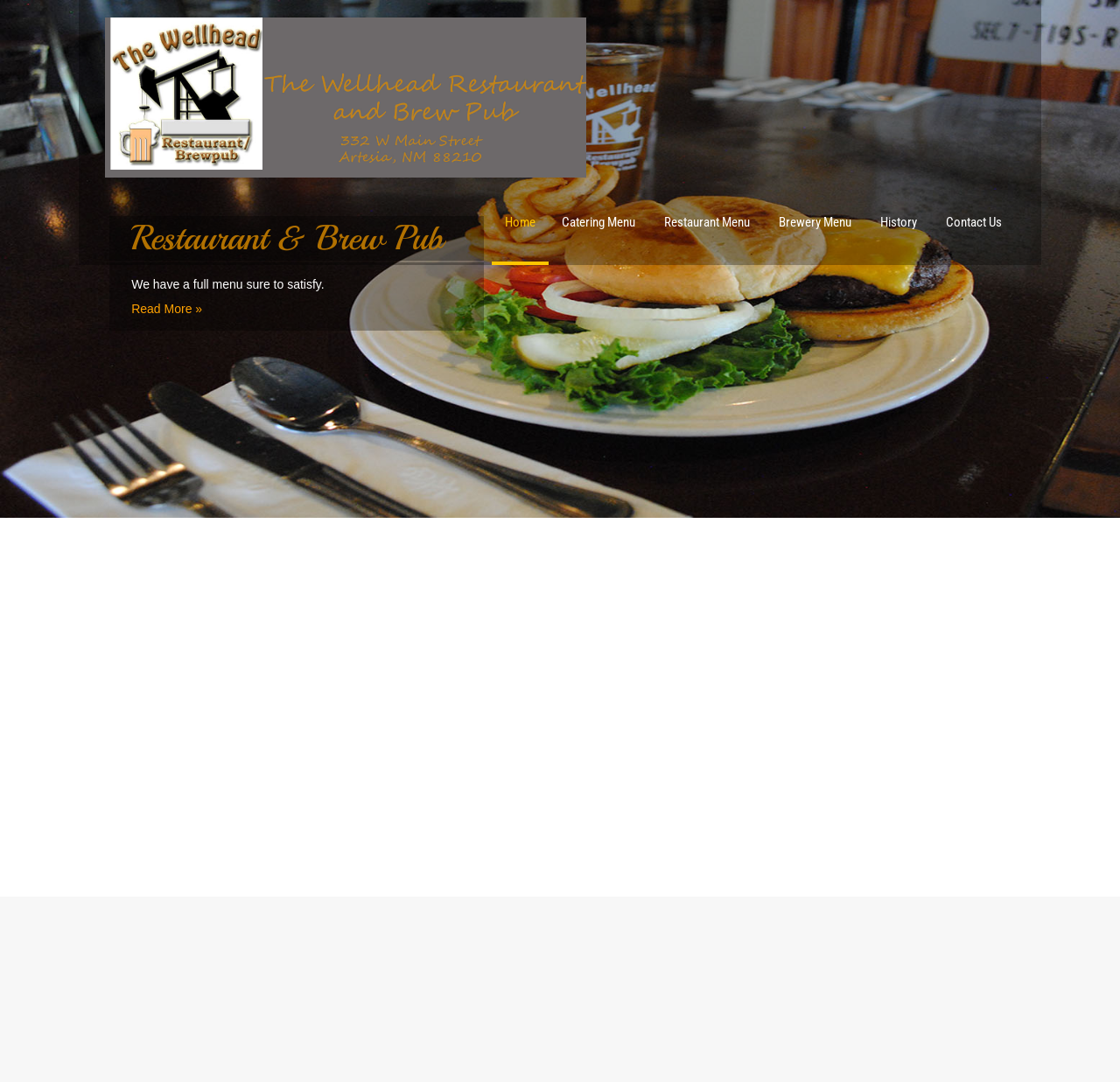How many menu categories are listed?
Answer with a single word or short phrase according to what you see in the image.

4